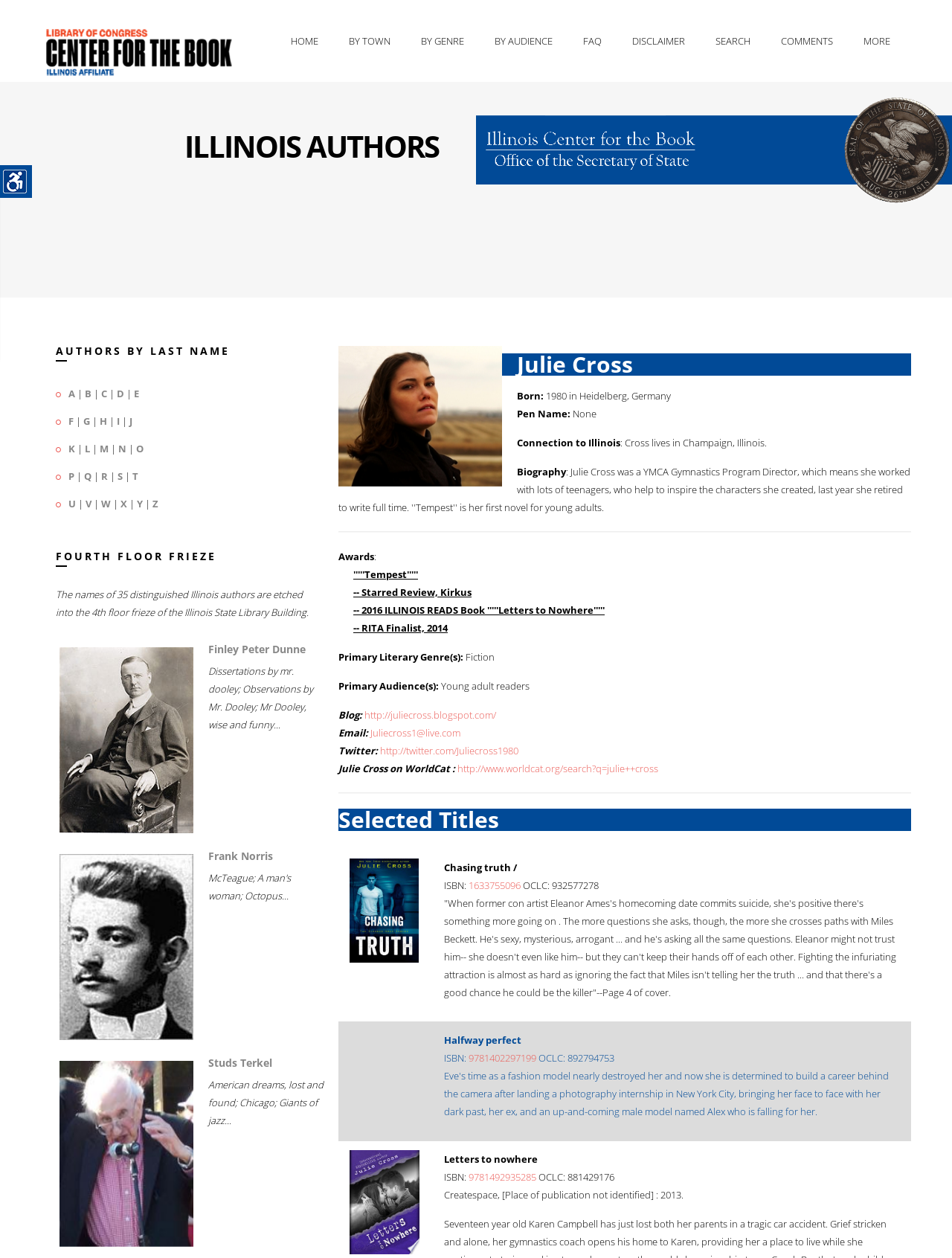Highlight the bounding box of the UI element that corresponds to this description: "Finley Peter Dunne".

[0.219, 0.51, 0.321, 0.522]